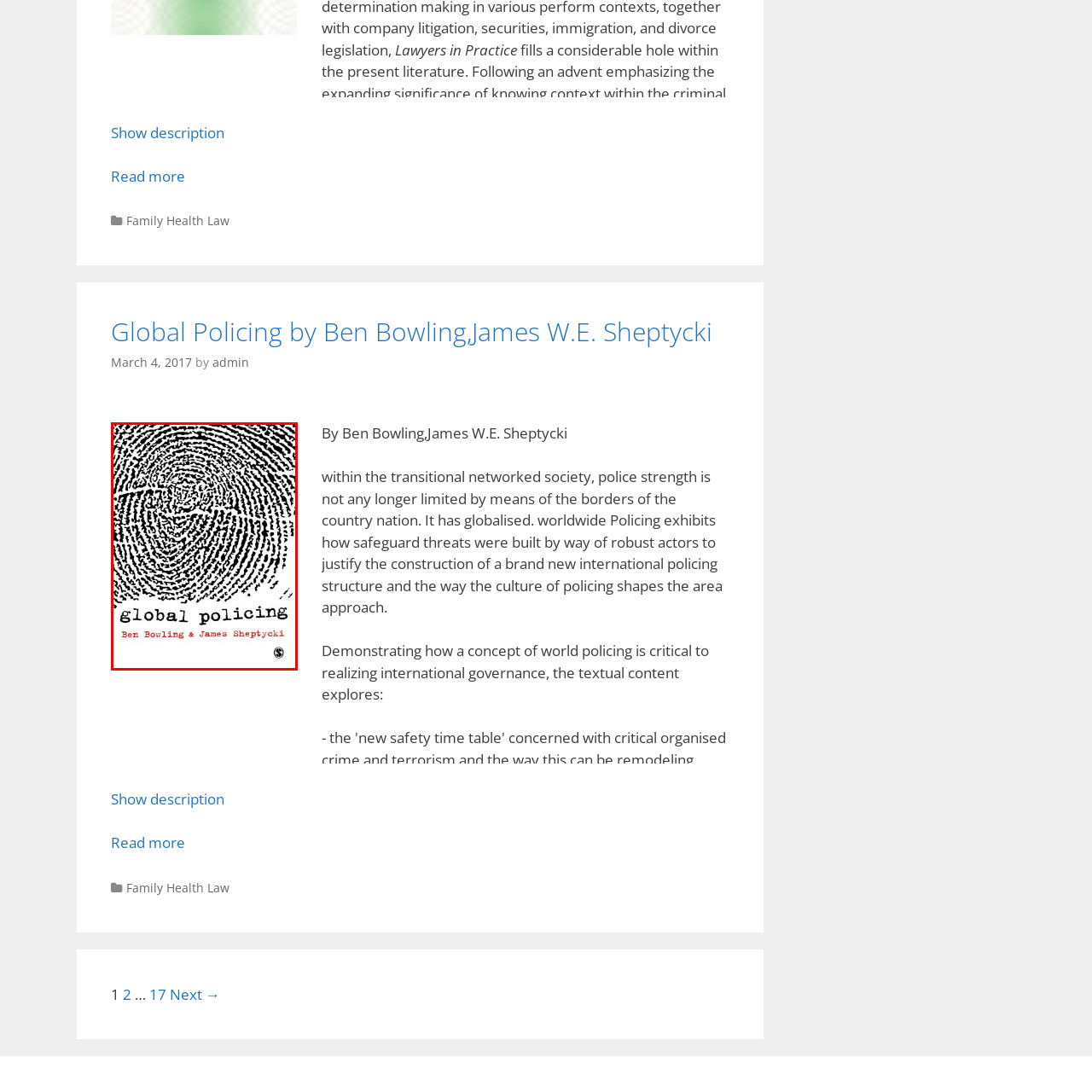Are the authors' names in bold?
Inspect the image enclosed within the red bounding box and provide a detailed answer to the question, using insights from the image.

The caption states that the authors' names appear at the bottom, also in bold, emphasizing their contributions to the discourse on international policing practices and governance in a networked society.